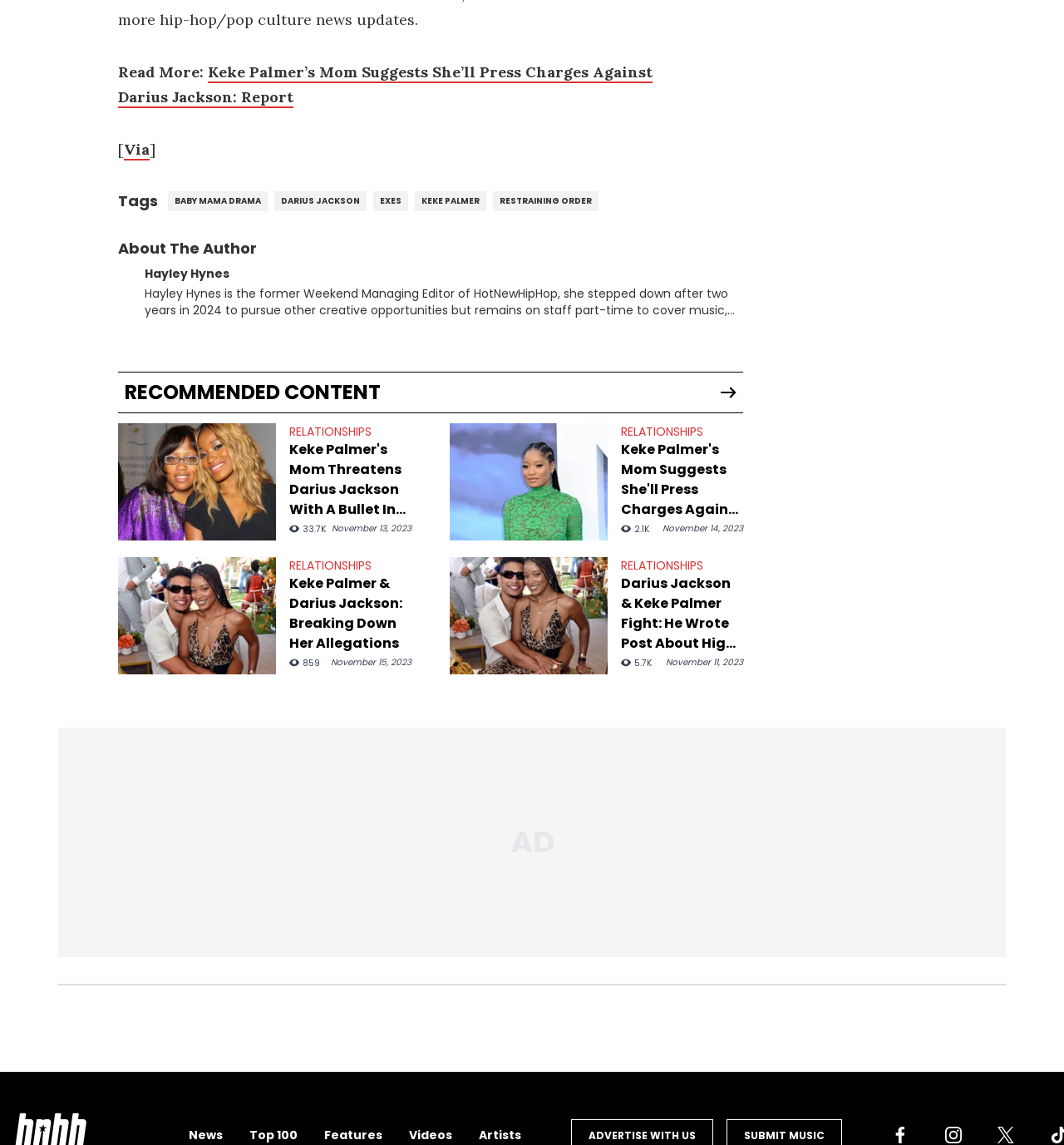Based on the element description Relationships, identify the bounding box coordinates for the UI element. The coordinates should be in the format (top-left x, top-left y, bottom-right x, bottom-right y) and within the 0 to 1 range.

[0.583, 0.37, 0.698, 0.384]